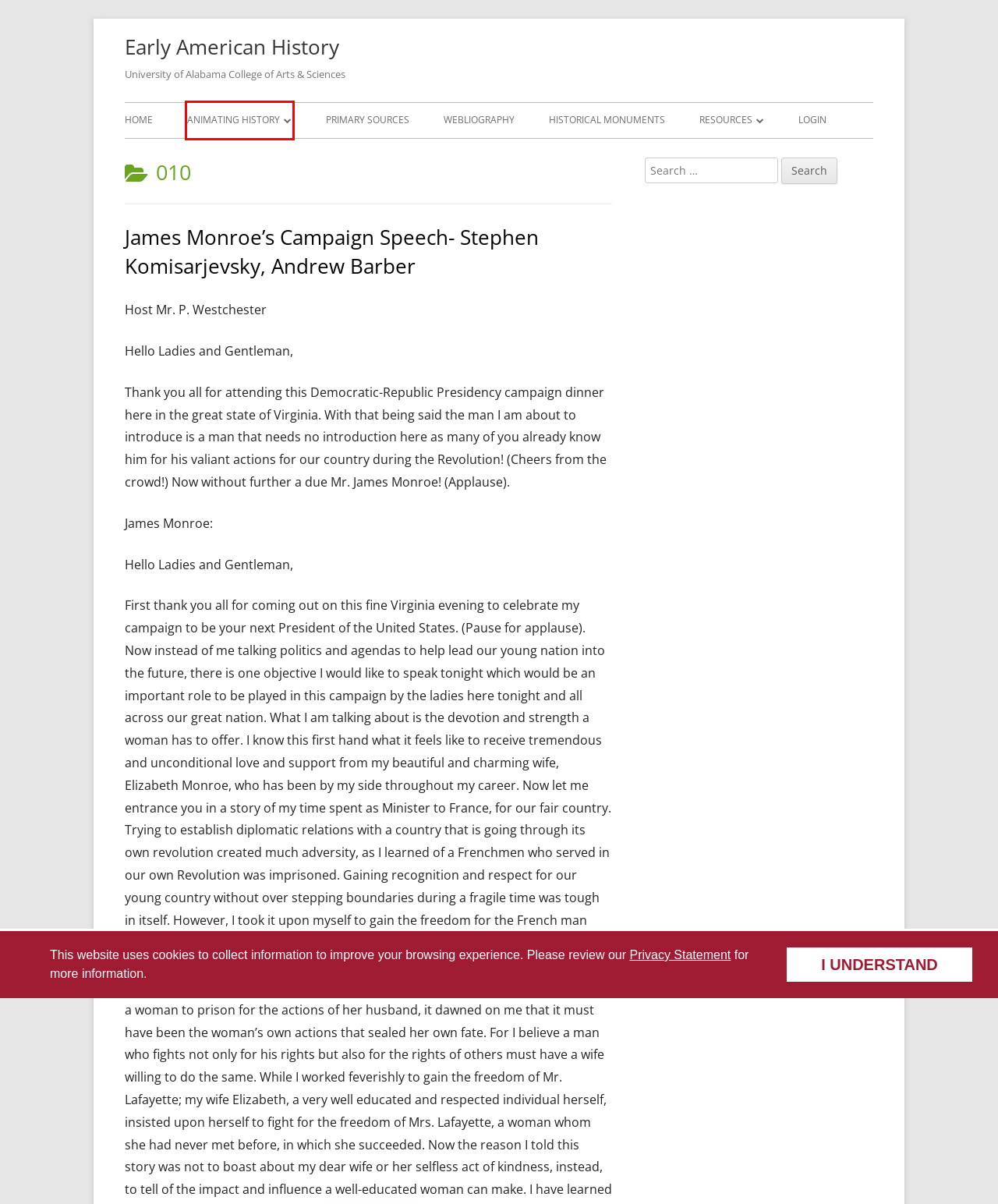You are presented with a screenshot of a webpage containing a red bounding box around an element. Determine which webpage description best describes the new webpage after clicking on the highlighted element. Here are the candidates:
A. Early American History – University of Alabama College of Arts & Sciences
B. Primary Sources – Early American History
C. Past Semesters – Early American History
D. Privacy | The University of Alabama
E. Animating History – Early American History
F. Monuments – Early American History
G. Historical Monuments – Early American History
H. Resources – Early American History

E